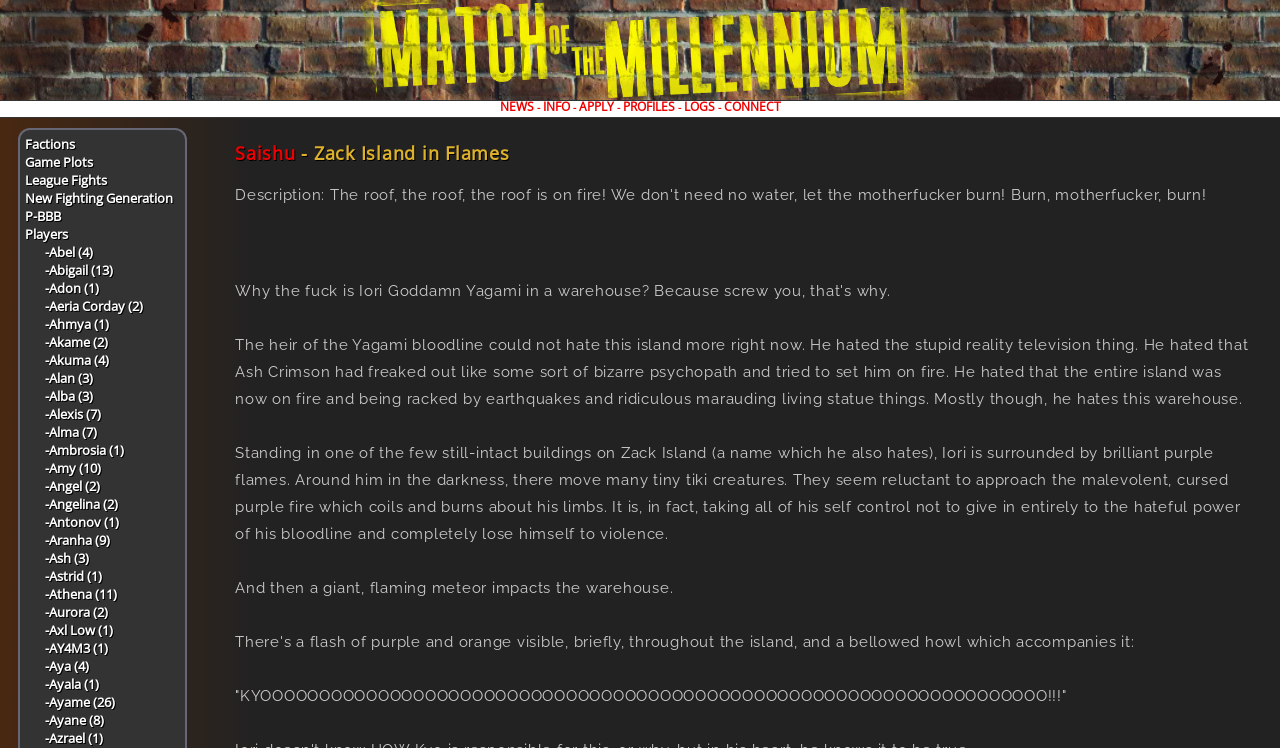Indicate the bounding box coordinates of the element that needs to be clicked to satisfy the following instruction: "Go to Factions". The coordinates should be four float numbers between 0 and 1, i.e., [left, top, right, bottom].

[0.02, 0.18, 0.059, 0.205]